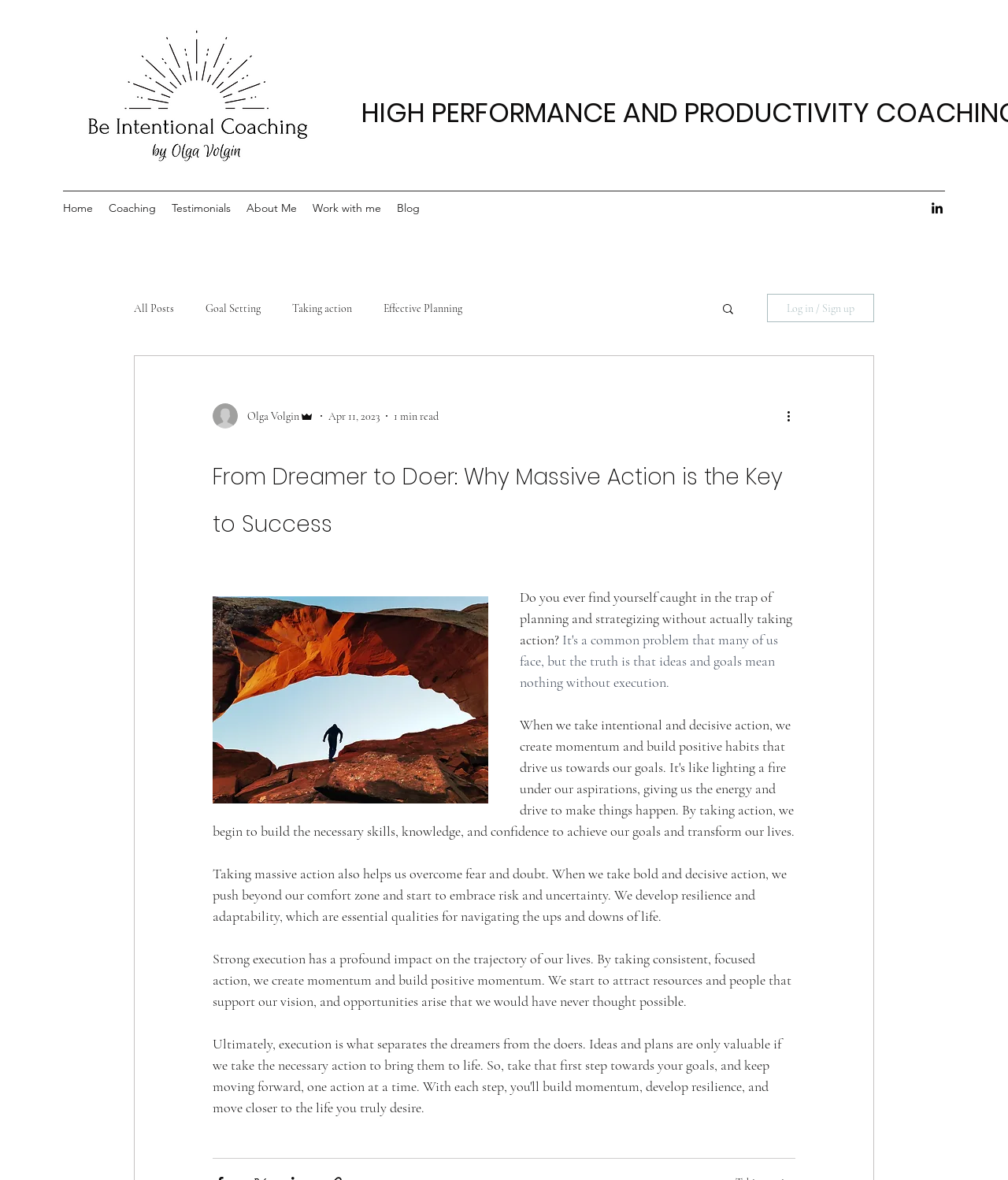With reference to the image, please provide a detailed answer to the following question: What is the topic of the article?

The article's title is 'From Dreamer to Doer: Why Massive Action is the Key to Success', and the content discusses the importance of taking massive action in achieving success. The topic is further elaborated in the article's body, highlighting the benefits of taking bold and decisive action.